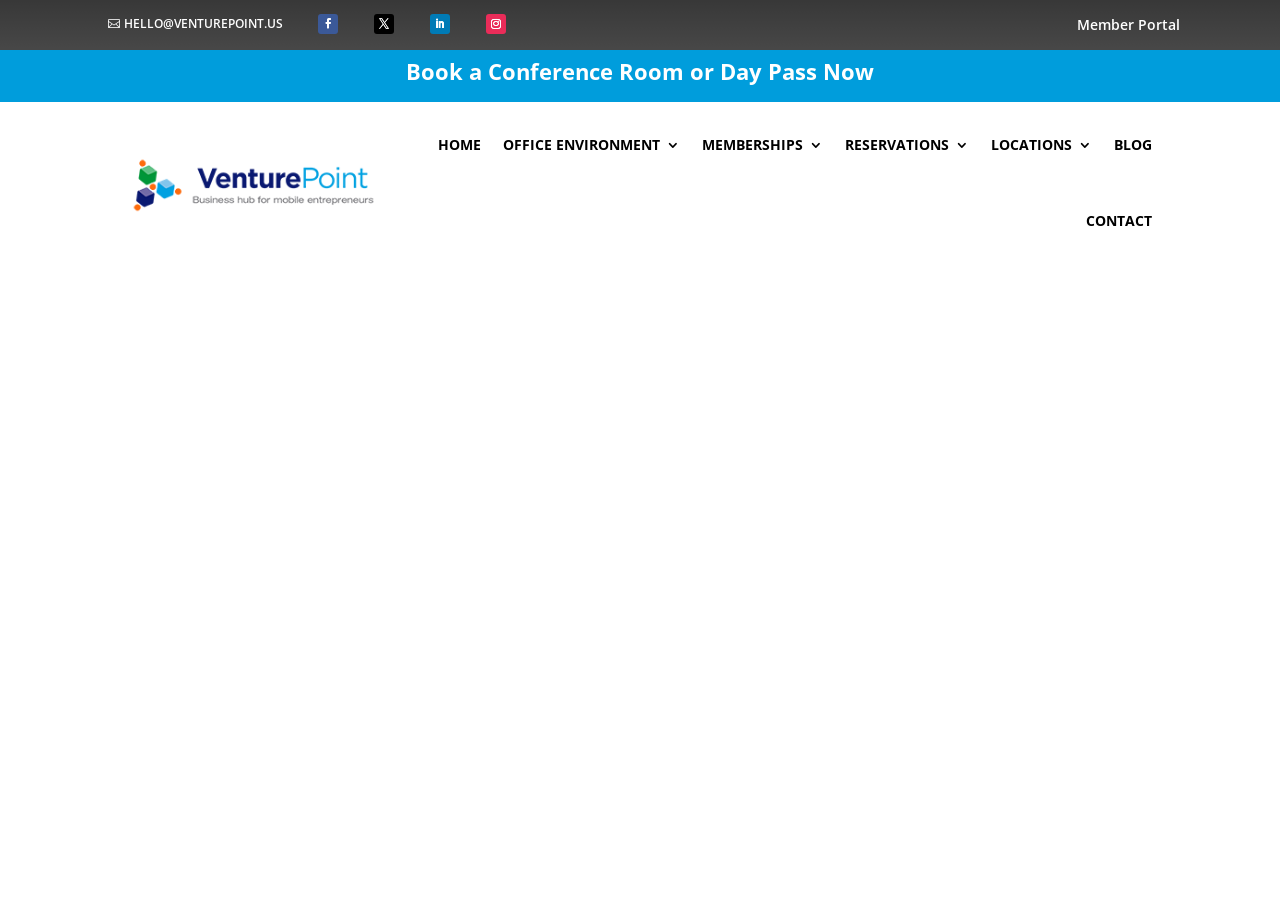Find the bounding box coordinates of the element's region that should be clicked in order to follow the given instruction: "Search for something". The coordinates should consist of four float numbers between 0 and 1, i.e., [left, top, right, bottom].

None